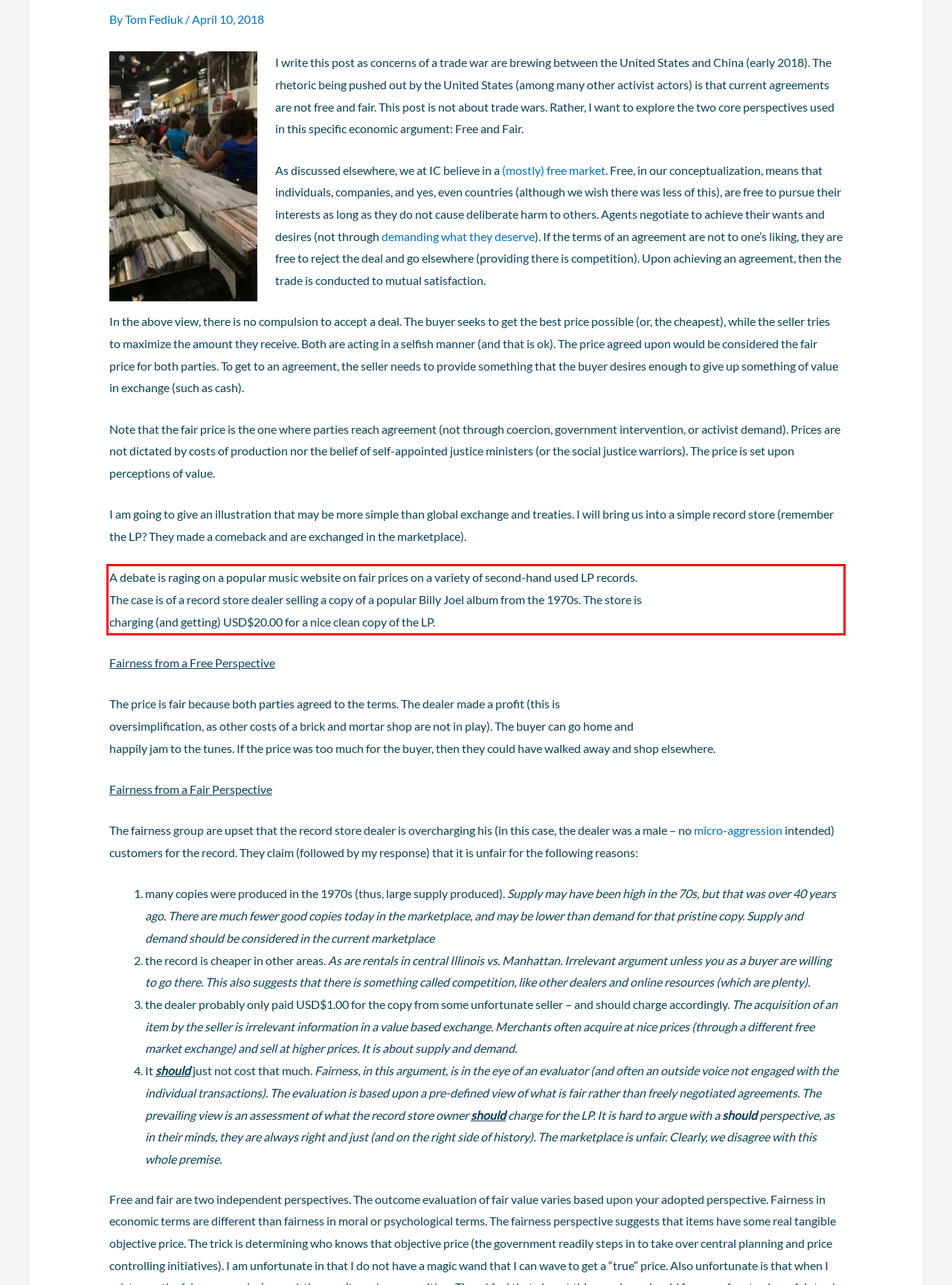Please perform OCR on the text content within the red bounding box that is highlighted in the provided webpage screenshot.

A debate is raging on a popular music website on fair prices on a variety of second-hand used LP records. The case is of a record store dealer selling a copy of a popular Billy Joel album from the 1970s. The store is charging (and getting) USD$20.00 for a nice clean copy of the LP.